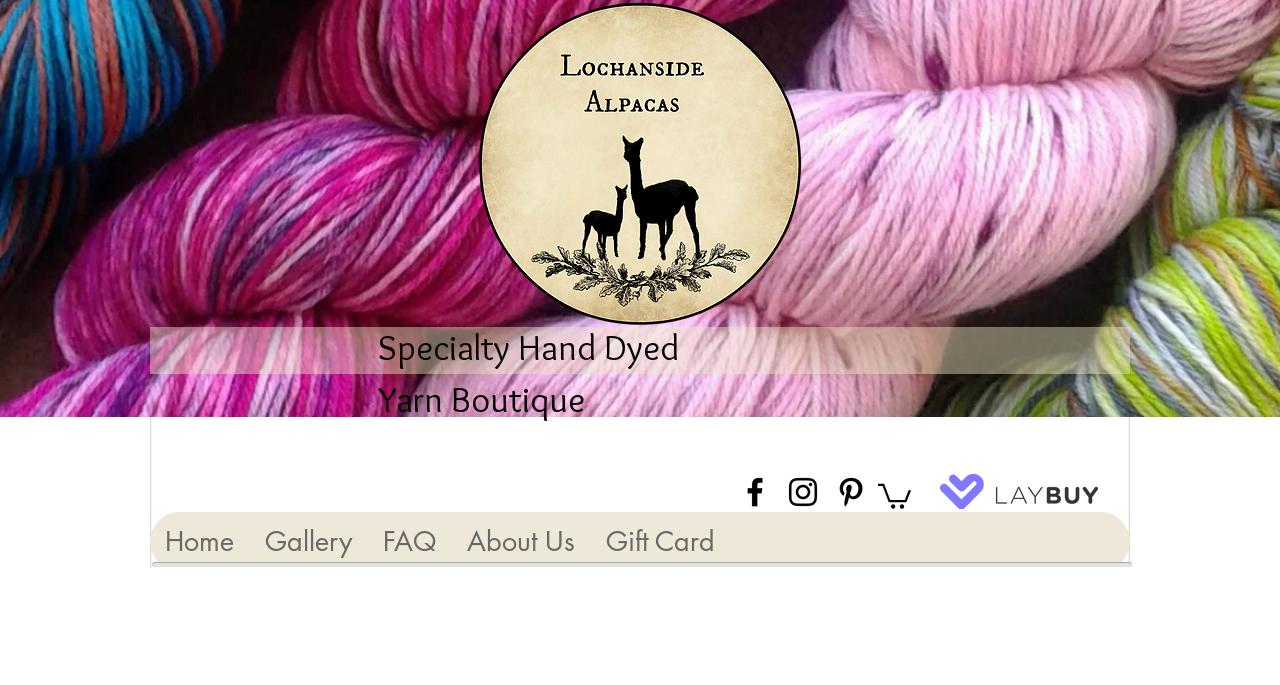Answer the question briefly using a single word or phrase: 
How many social media links are in the 'Social Bar'?

3